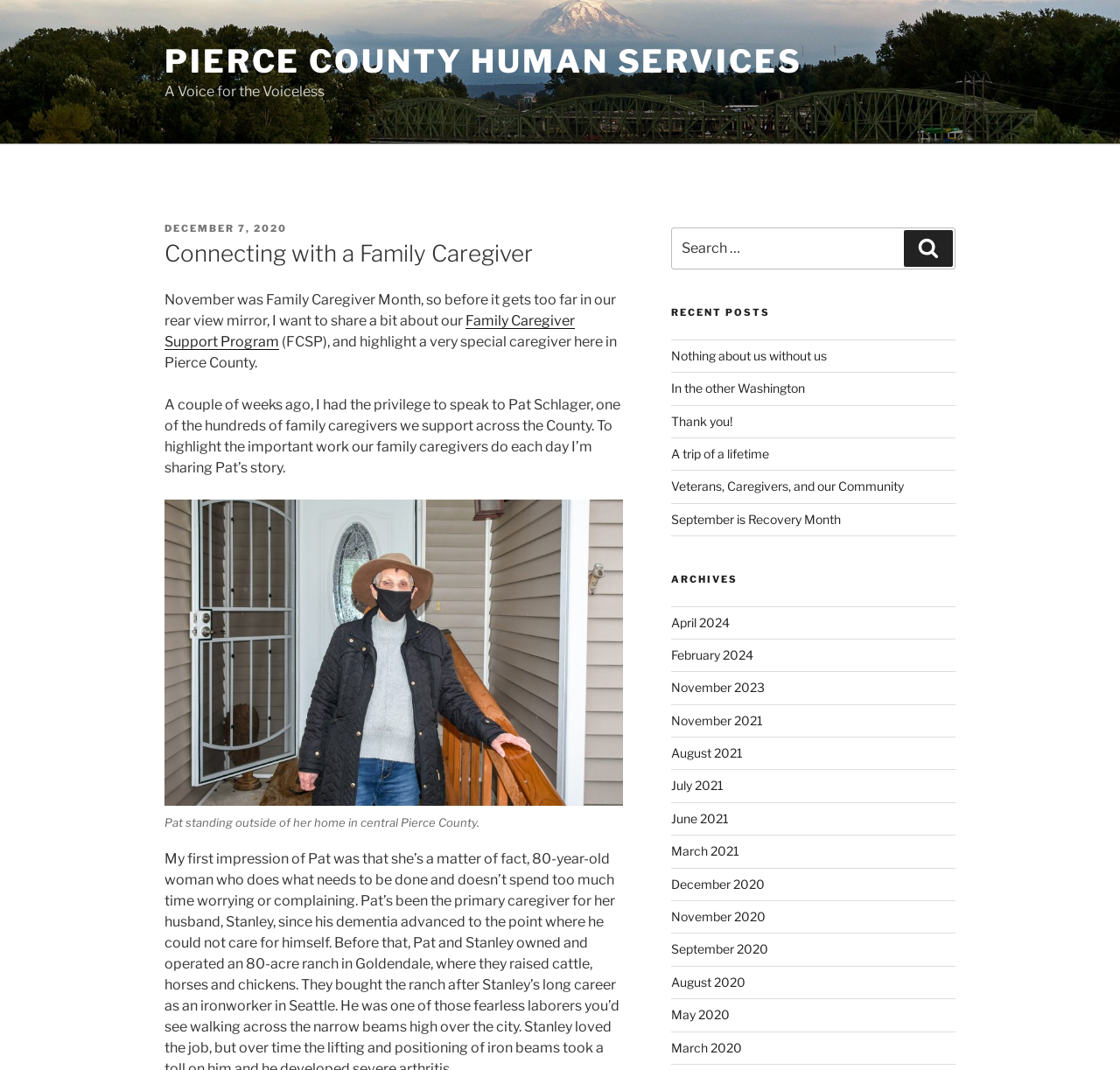What is the location of Pat Schlager's home?
Please use the image to provide an in-depth answer to the question.

The figure caption mentions 'Pat standing outside of her home in central Pierce County', which indicates that Pat Schlager's home is located in central Pierce County.